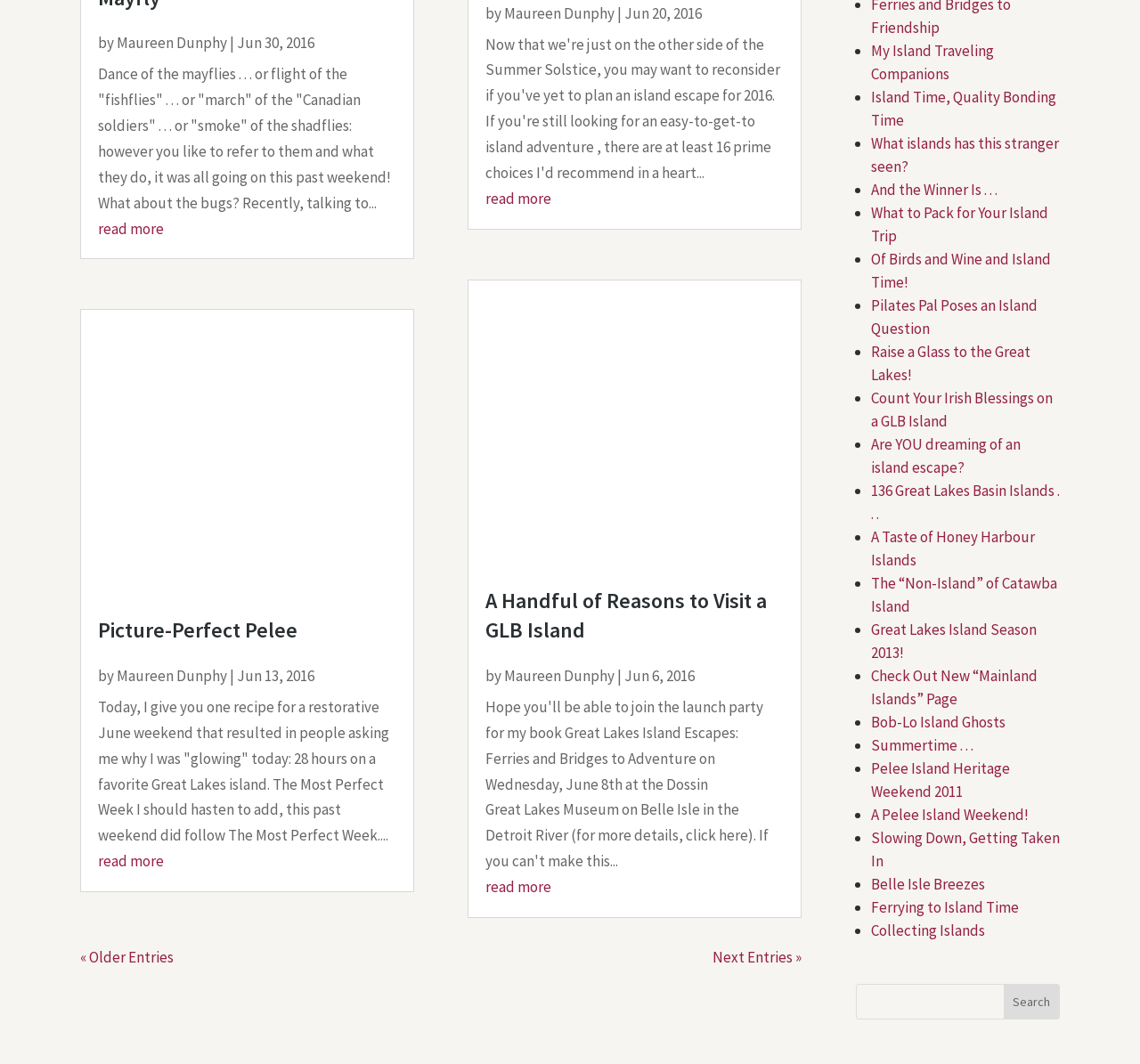Please locate the bounding box coordinates of the region I need to click to follow this instruction: "read more about Dance of the mayflies".

[0.086, 0.205, 0.143, 0.224]